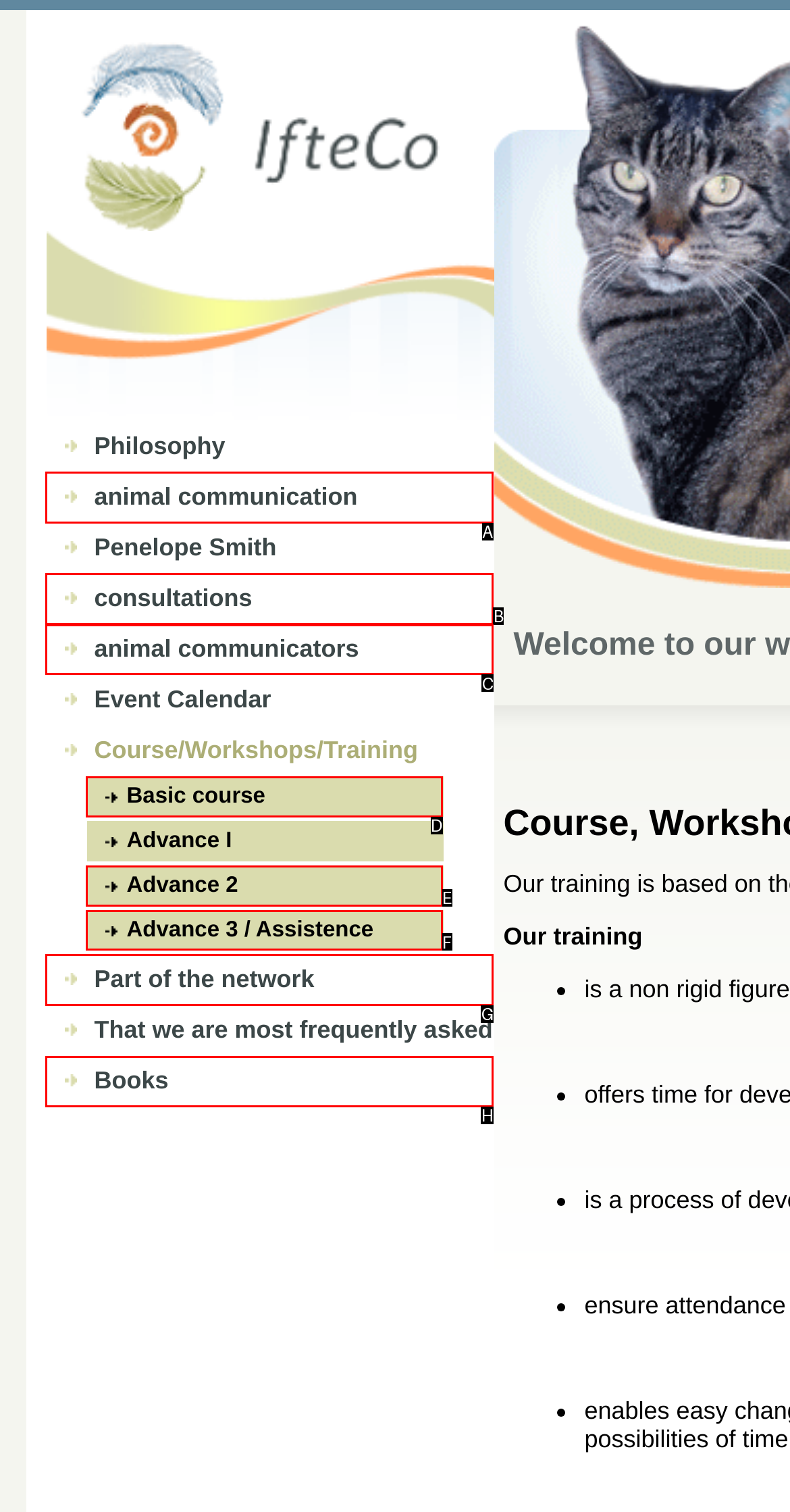Specify which element within the red bounding boxes should be clicked for this task: Learn about animal communication Respond with the letter of the correct option.

A